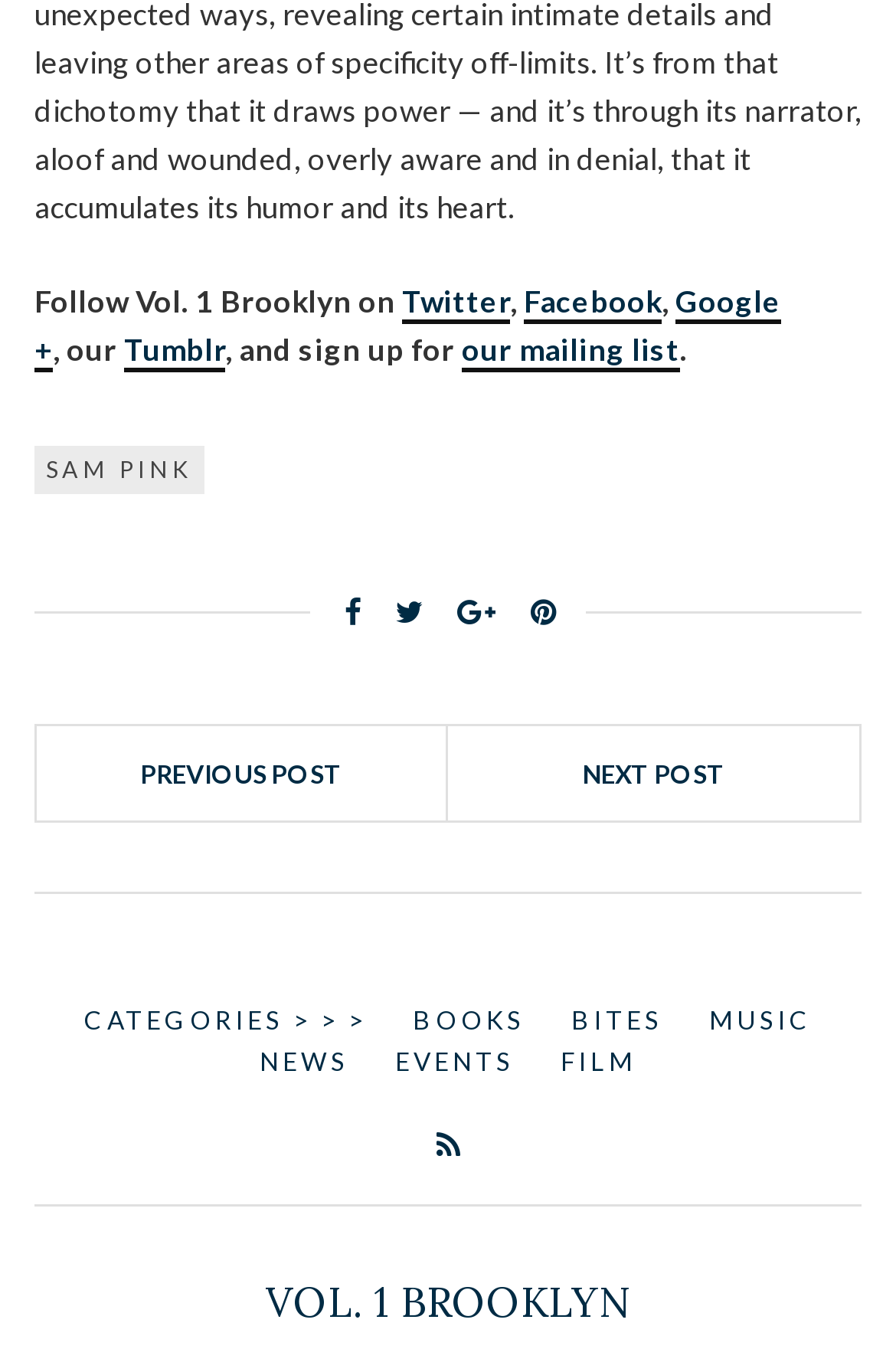Please identify the bounding box coordinates of the area I need to click to accomplish the following instruction: "Go to the previous post".

[0.041, 0.529, 0.5, 0.598]